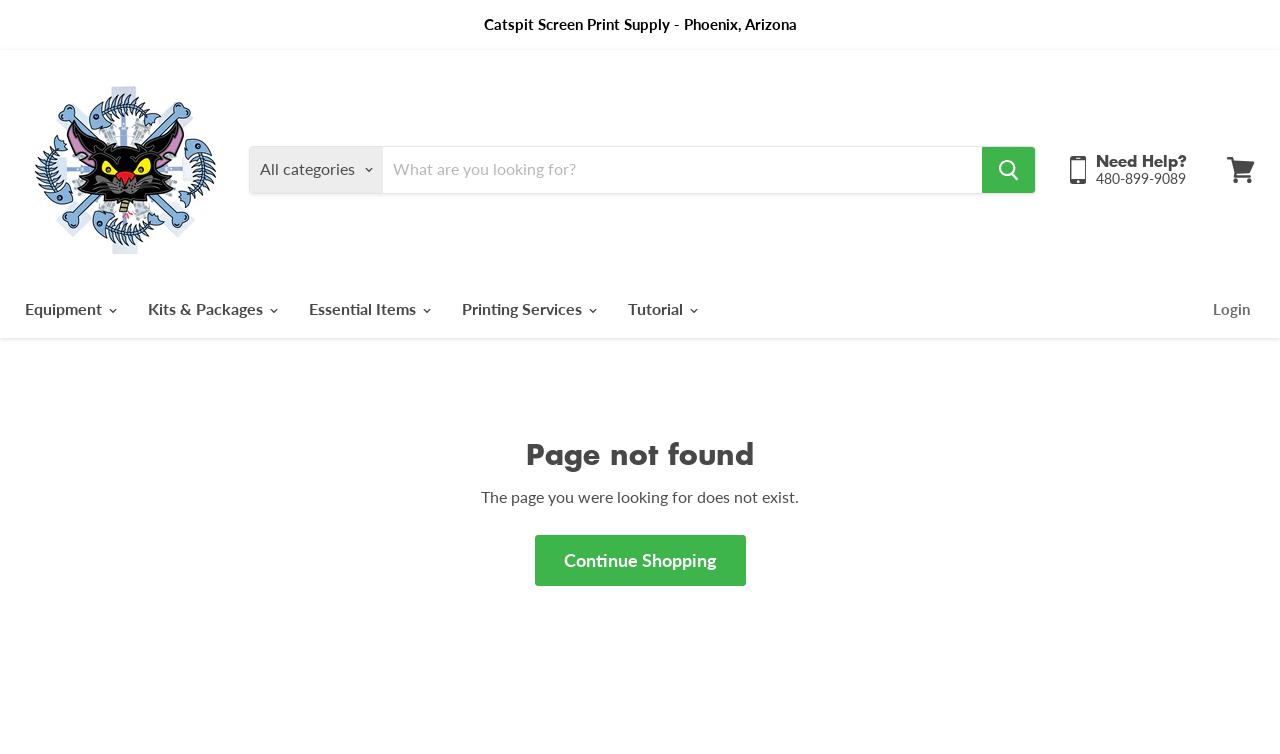Refer to the image and provide a thorough answer to this question:
What is the alternative action?

The alternative action is found at the bottom of the webpage, where it is written as 'Continue Shopping', providing an option for users to continue shopping instead of staying on the current page.